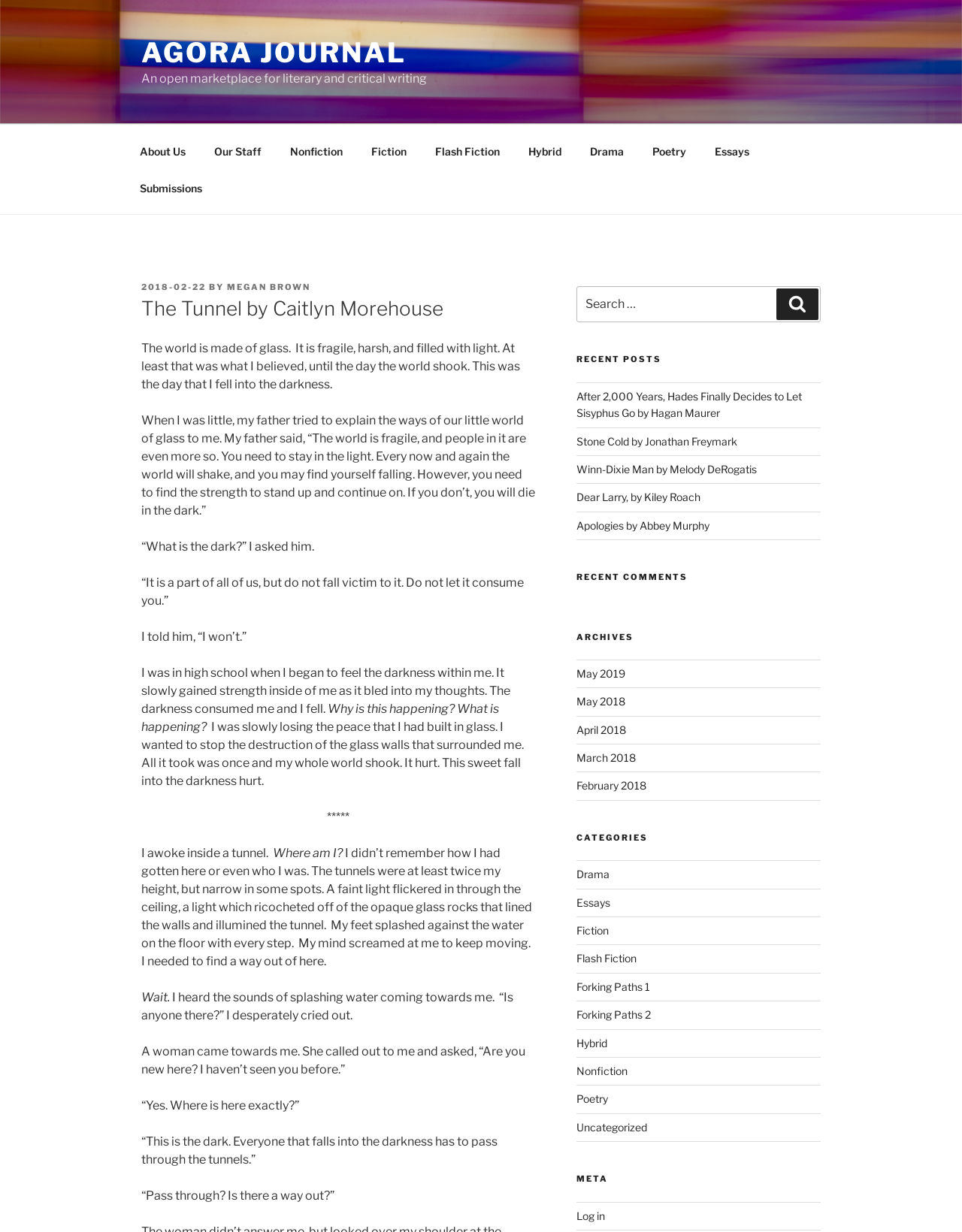Identify the bounding box for the given UI element using the description provided. Coordinates should be in the format (top-left x, top-left y, bottom-right x, bottom-right y) and must be between 0 and 1. Here is the description: Hybrid

[0.535, 0.108, 0.597, 0.138]